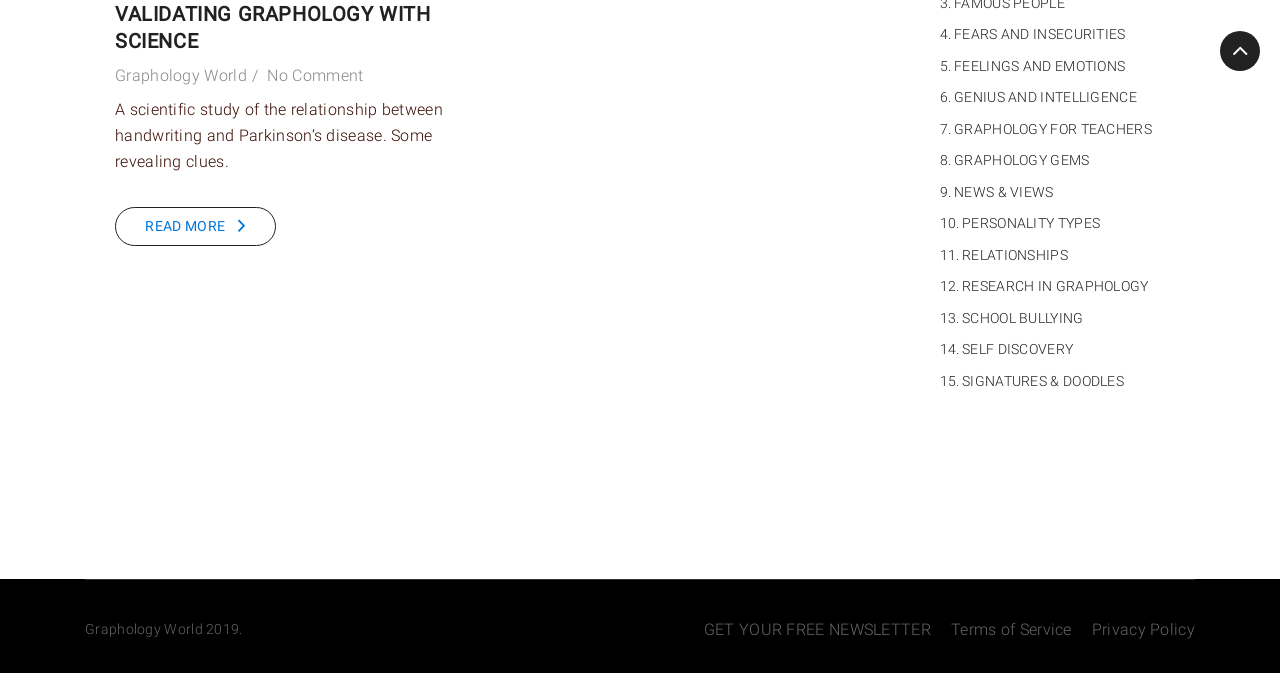What is the main topic of the webpage?
Please answer the question as detailed as possible based on the image.

Based on the heading 'VALIDATING GRAPHOLOGY WITH SCIENCE' and the links 'Graphology World' and 'Graphology GEMS', it can be inferred that the main topic of the webpage is graphology.